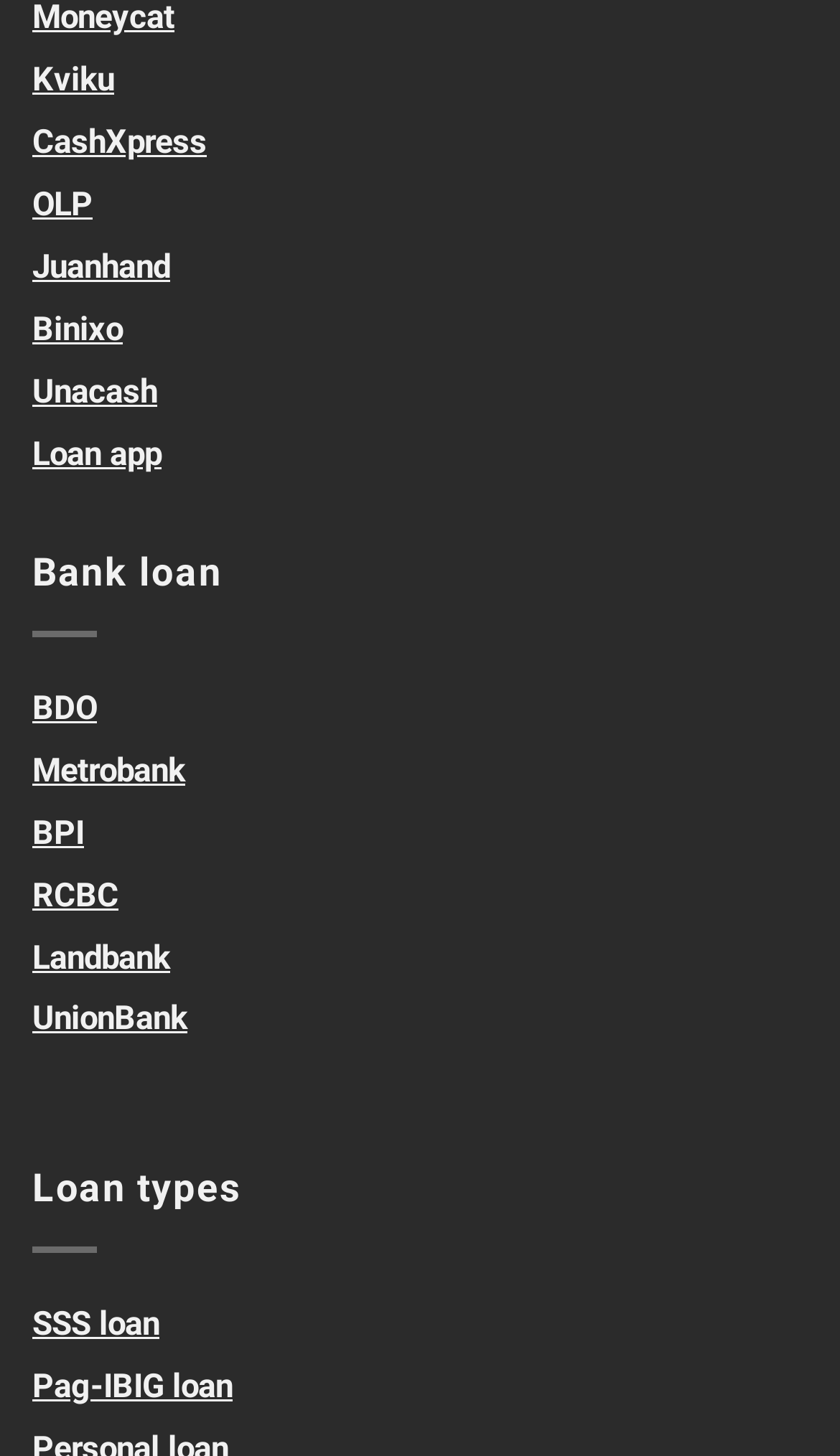Using the provided element description: "Pag-IBIG loan", determine the bounding box coordinates of the corresponding UI element in the screenshot.

[0.038, 0.934, 0.277, 0.965]